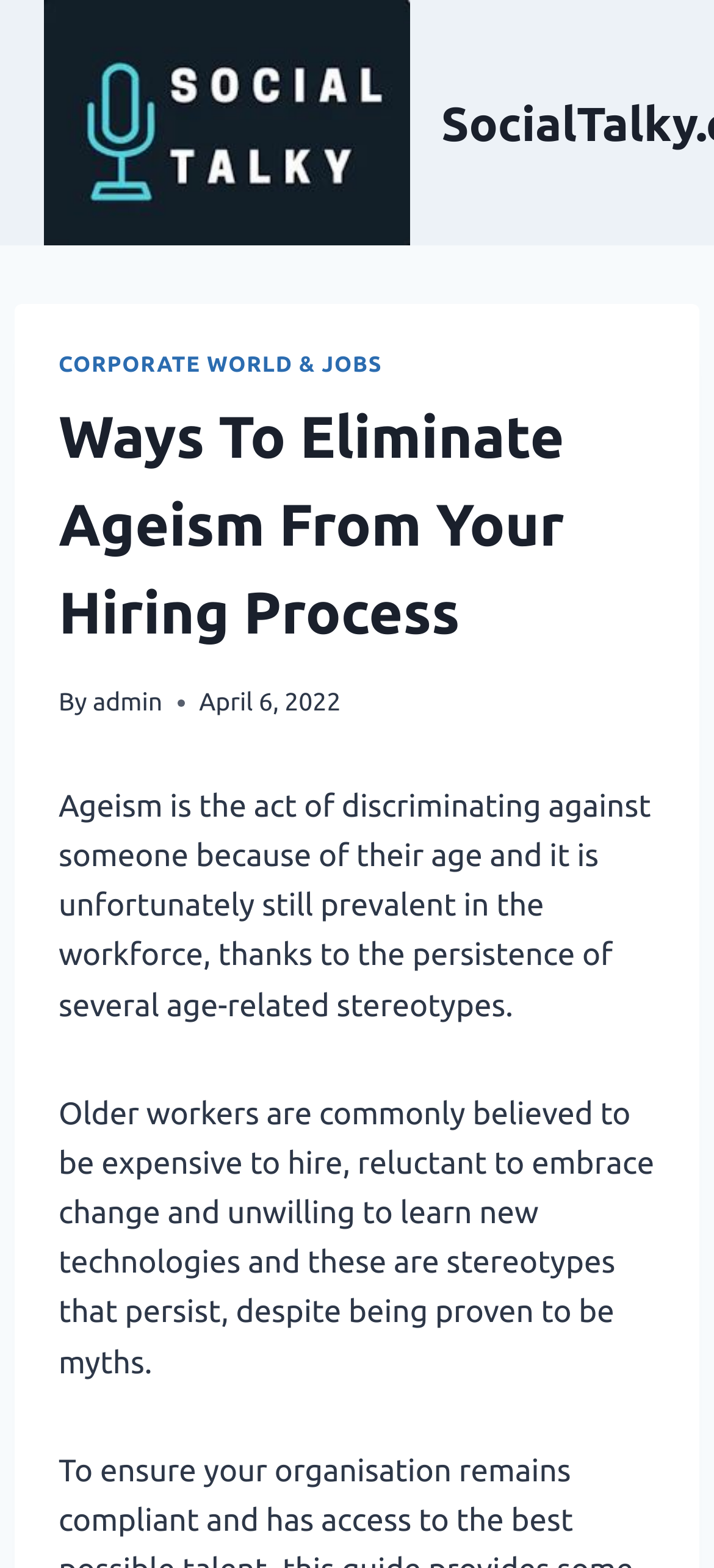Identify the main heading of the webpage and provide its text content.

Ways To Eliminate Ageism From Your Hiring Process